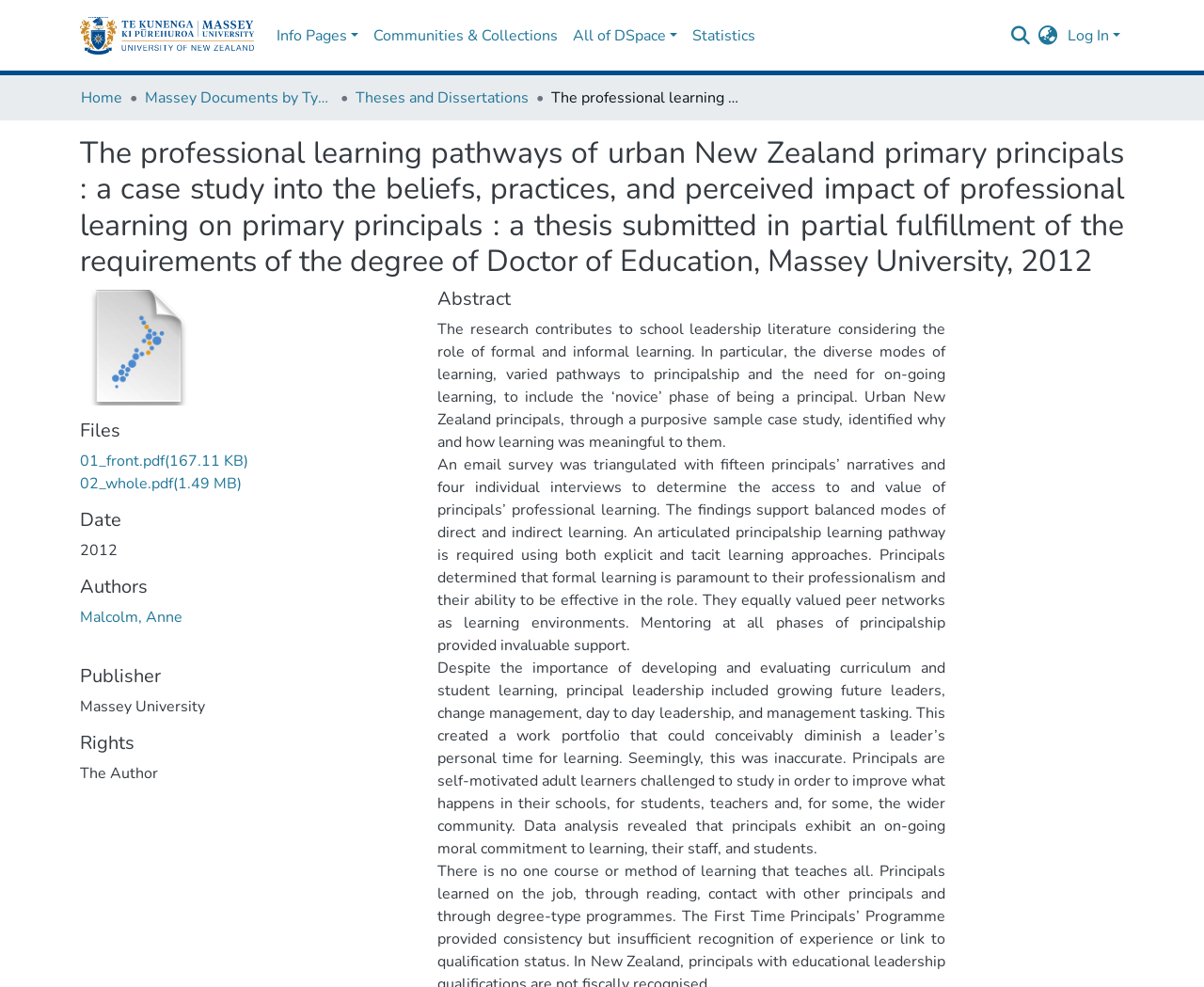Refer to the element description Statistics and identify the corresponding bounding box in the screenshot. Format the coordinates as (top-left x, top-left y, bottom-right x, bottom-right y) with values in the range of 0 to 1.

[0.569, 0.017, 0.634, 0.055]